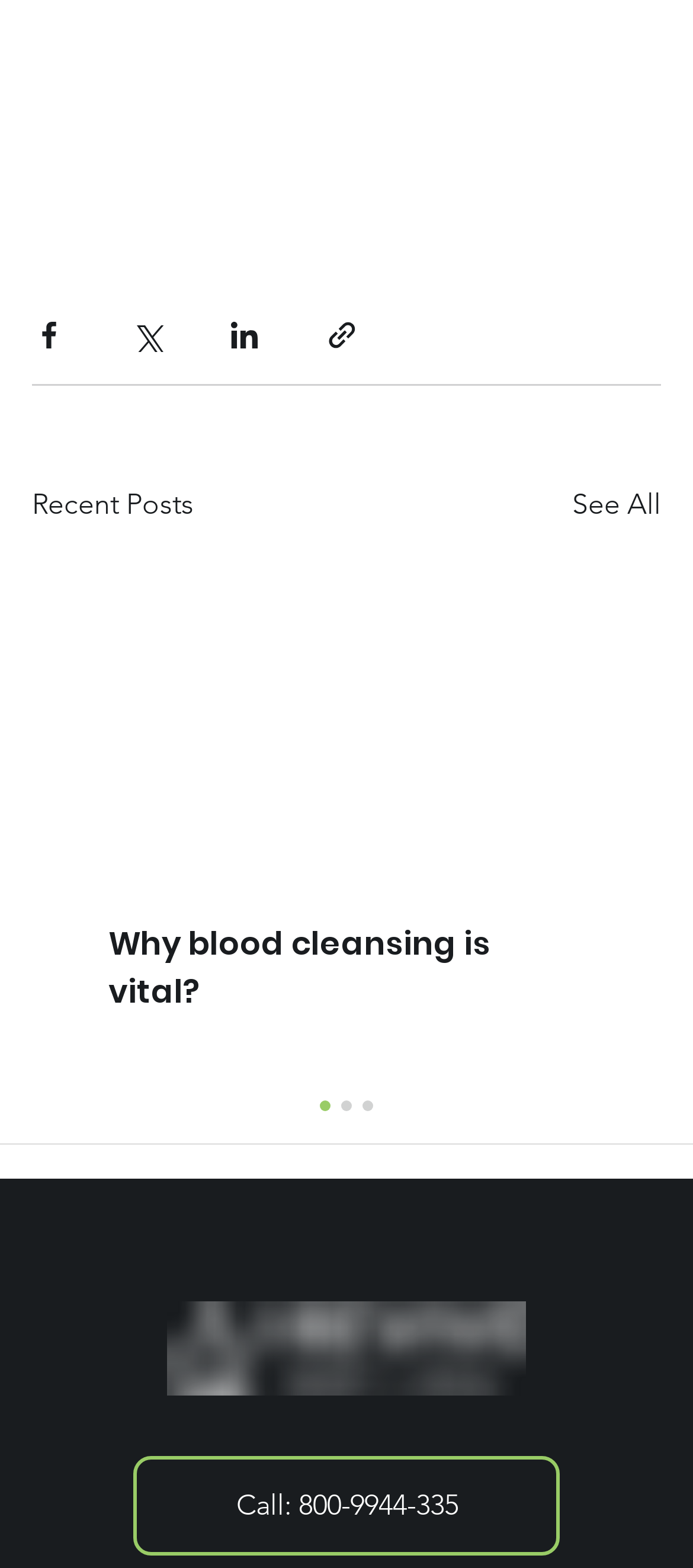Using the format (top-left x, top-left y, bottom-right x, bottom-right y), and given the element description, identify the bounding box coordinates within the screenshot: See All

[0.826, 0.308, 0.954, 0.336]